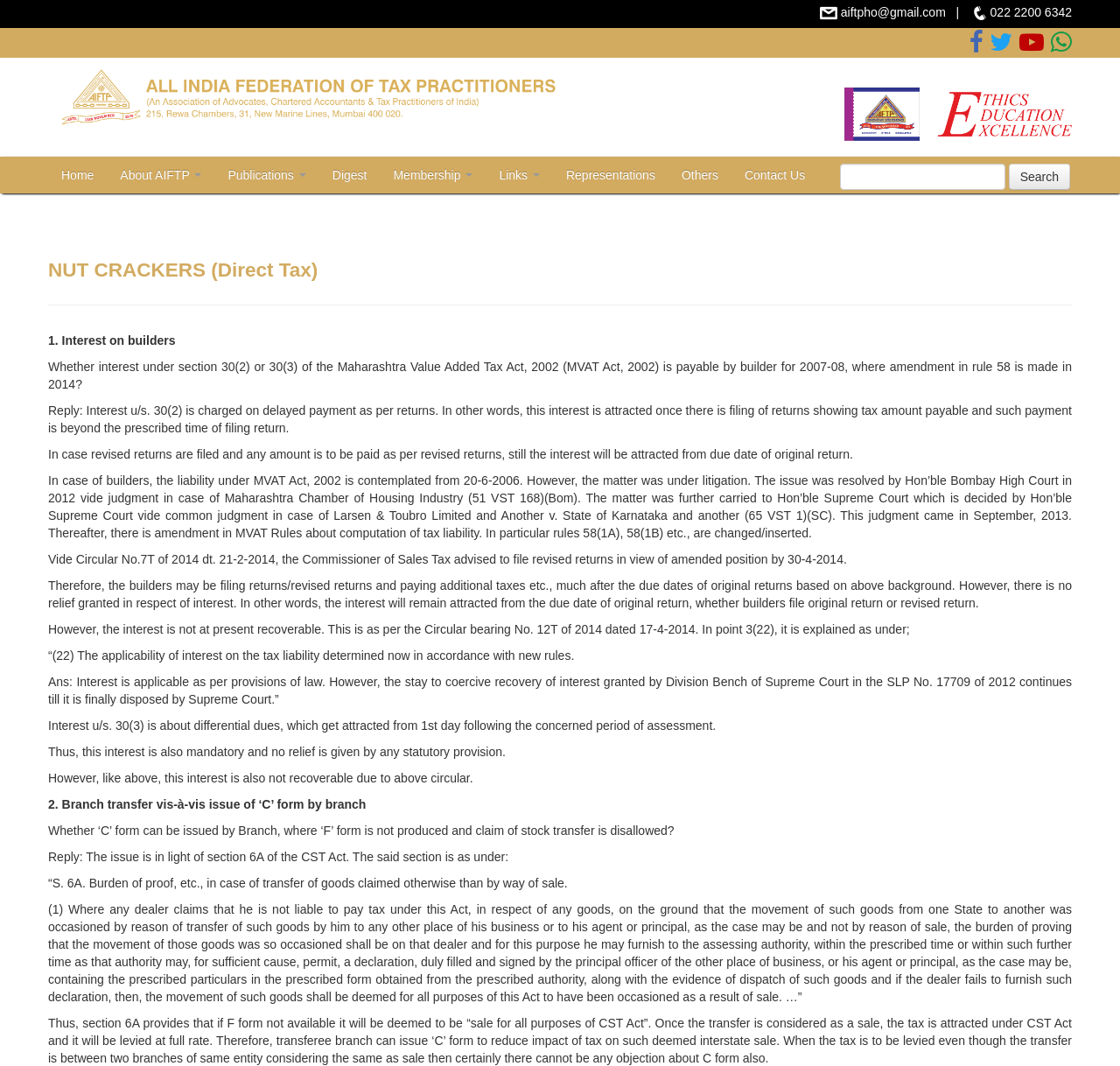Please analyze the image and give a detailed answer to the question:
How many links are there in the main menu?

The main menu has 9 links, which are 'Home', 'About AIFTP', 'Publications', 'Digest', 'Membership', 'Links', 'Representations', 'Others', and 'Contact Us'.